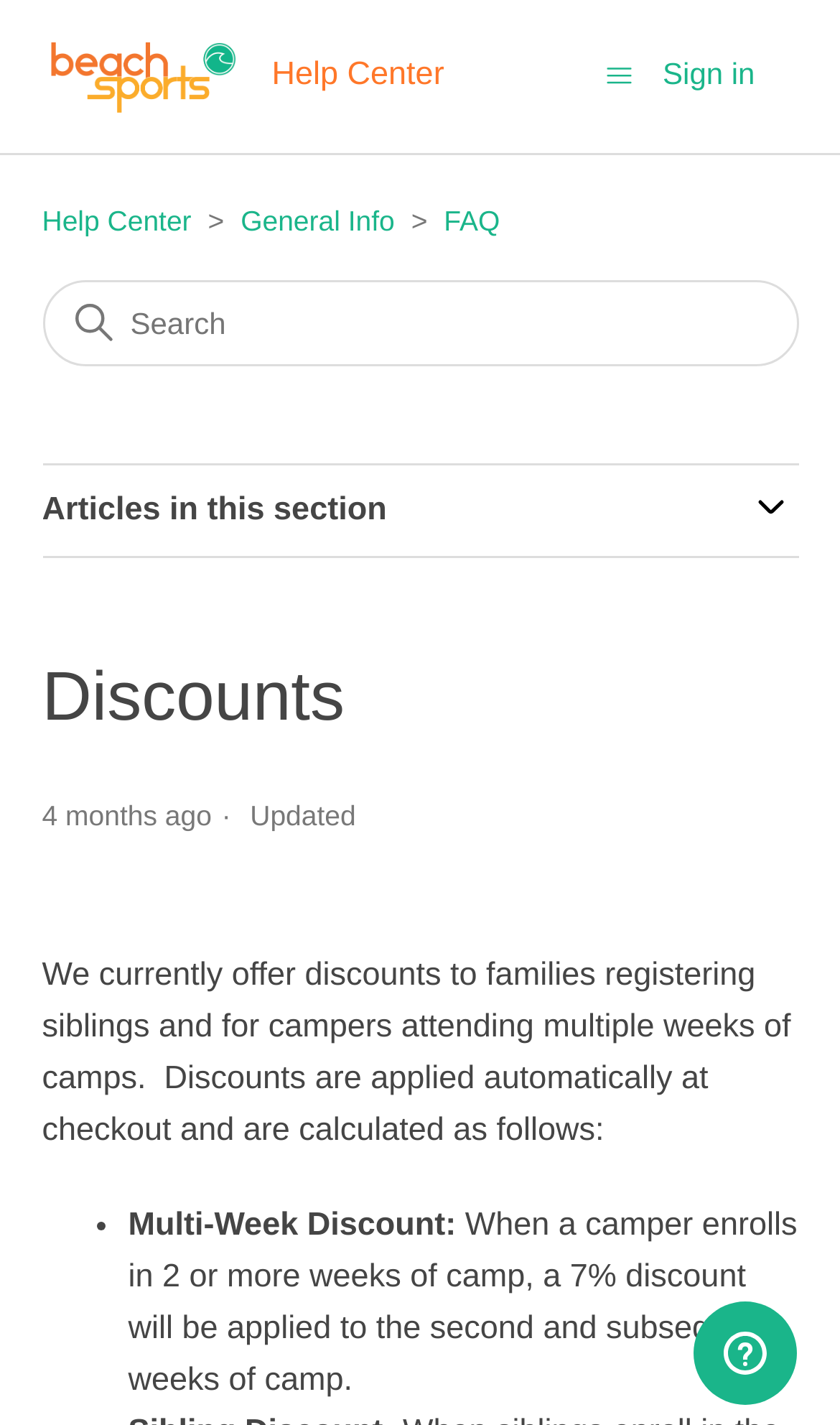Analyze the image and deliver a detailed answer to the question: What type of discount is applied to campers attending multiple weeks of camps?

According to the webpage, when a camper enrolls in 2 or more weeks of camp, a 7% discount will be applied to the second and subsequent weeks of camp.